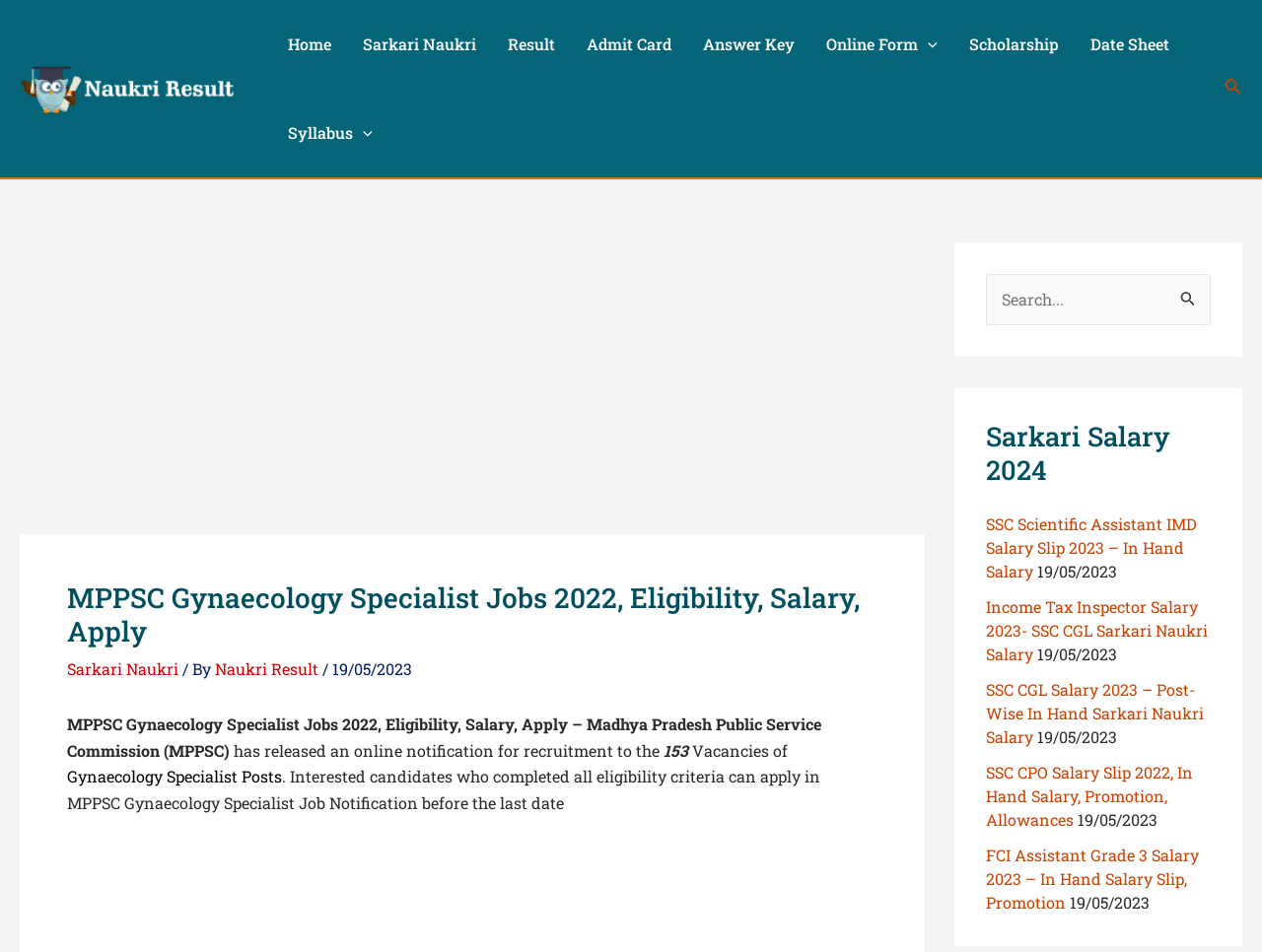Use a single word or phrase to answer the question: 
What is the name of the organization releasing the job notification?

MPPSC